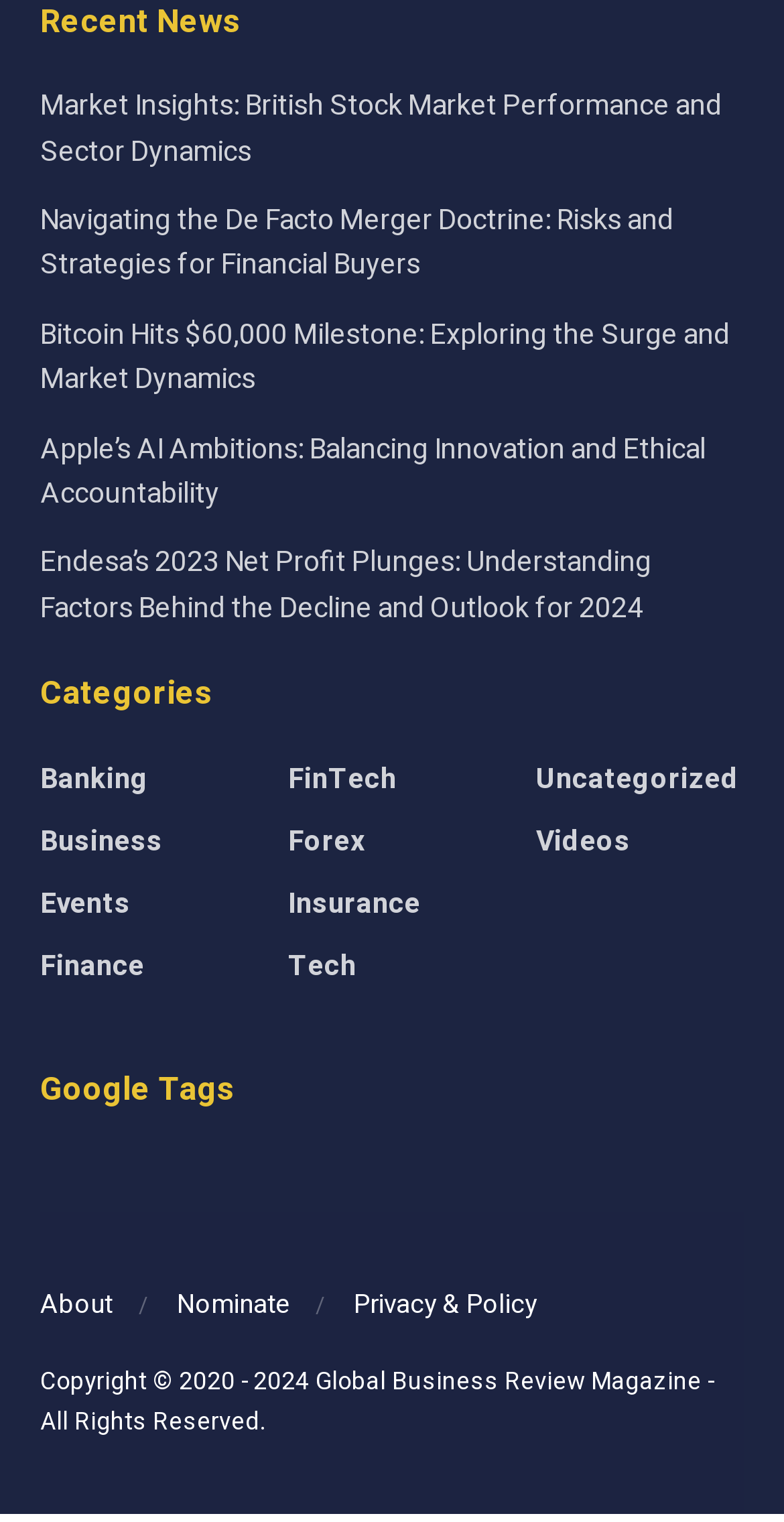Carefully examine the image and provide an in-depth answer to the question: How many links are available on the webpage?

I counted the number of links on the webpage, including the ones under the 'Categories' heading and the ones at the top of the page. There are 15 links in total.